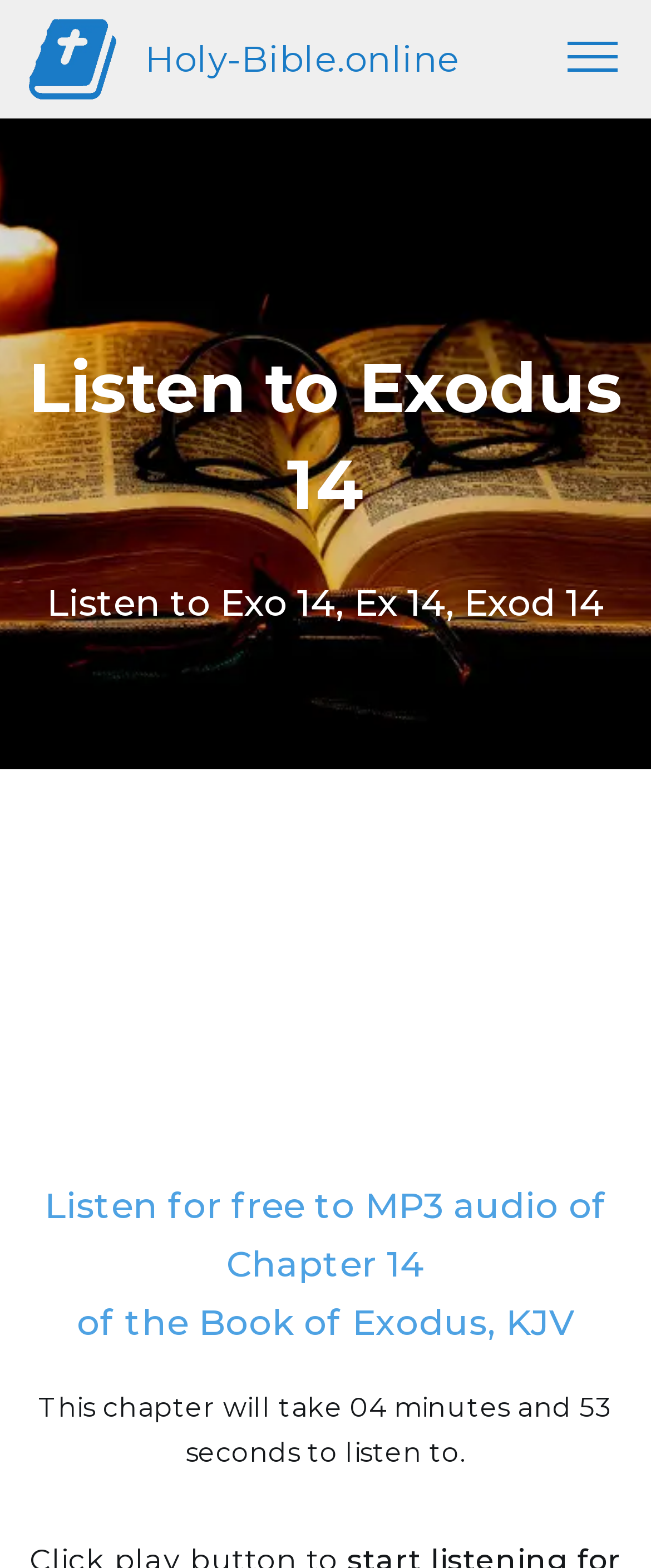Utilize the details in the image to give a detailed response to the question: What is the version of the Bible being used?

I inferred this from the heading elements that mention 'Holy Bible KJV' and 'Book of Exodus, KJV'.